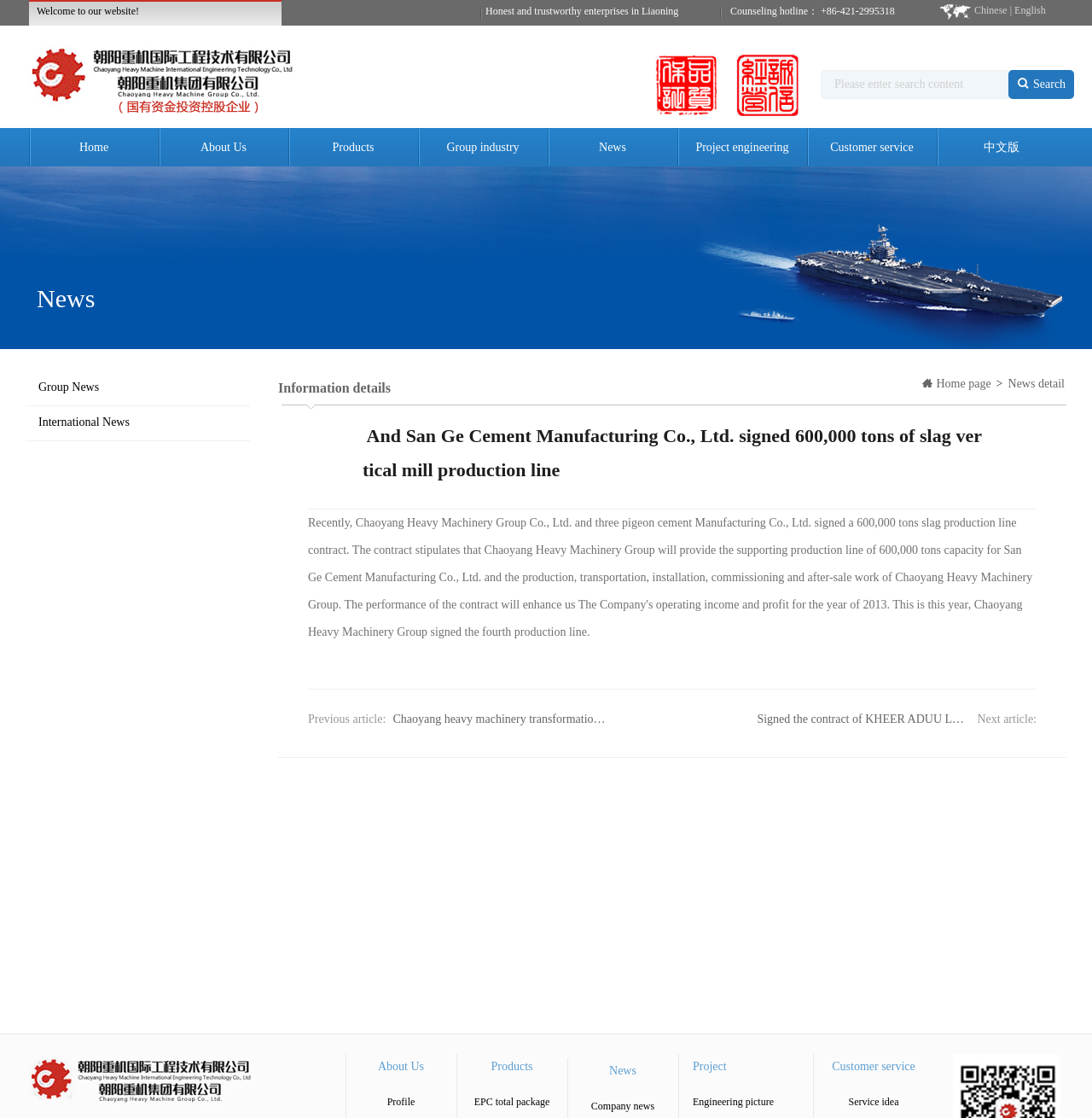What is the company's counseling hotline?
Using the information from the image, give a concise answer in one word or a short phrase.

+86-421-2995318